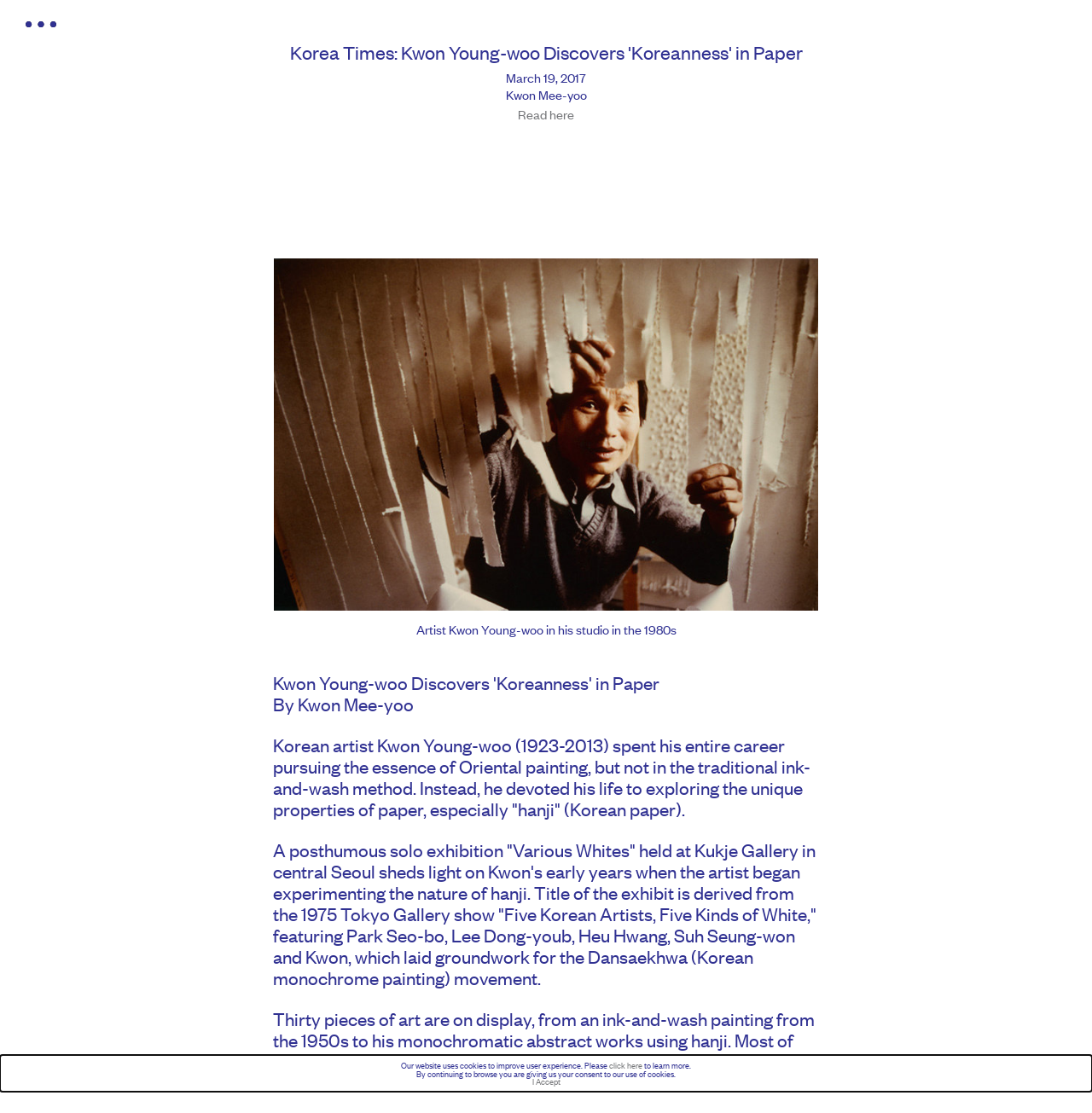Find the UI element described as: "image/svg+xml" and predict its bounding box coordinates. Ensure the coordinates are four float numbers between 0 and 1, [left, top, right, bottom].

[0.019, 0.018, 0.056, 0.025]